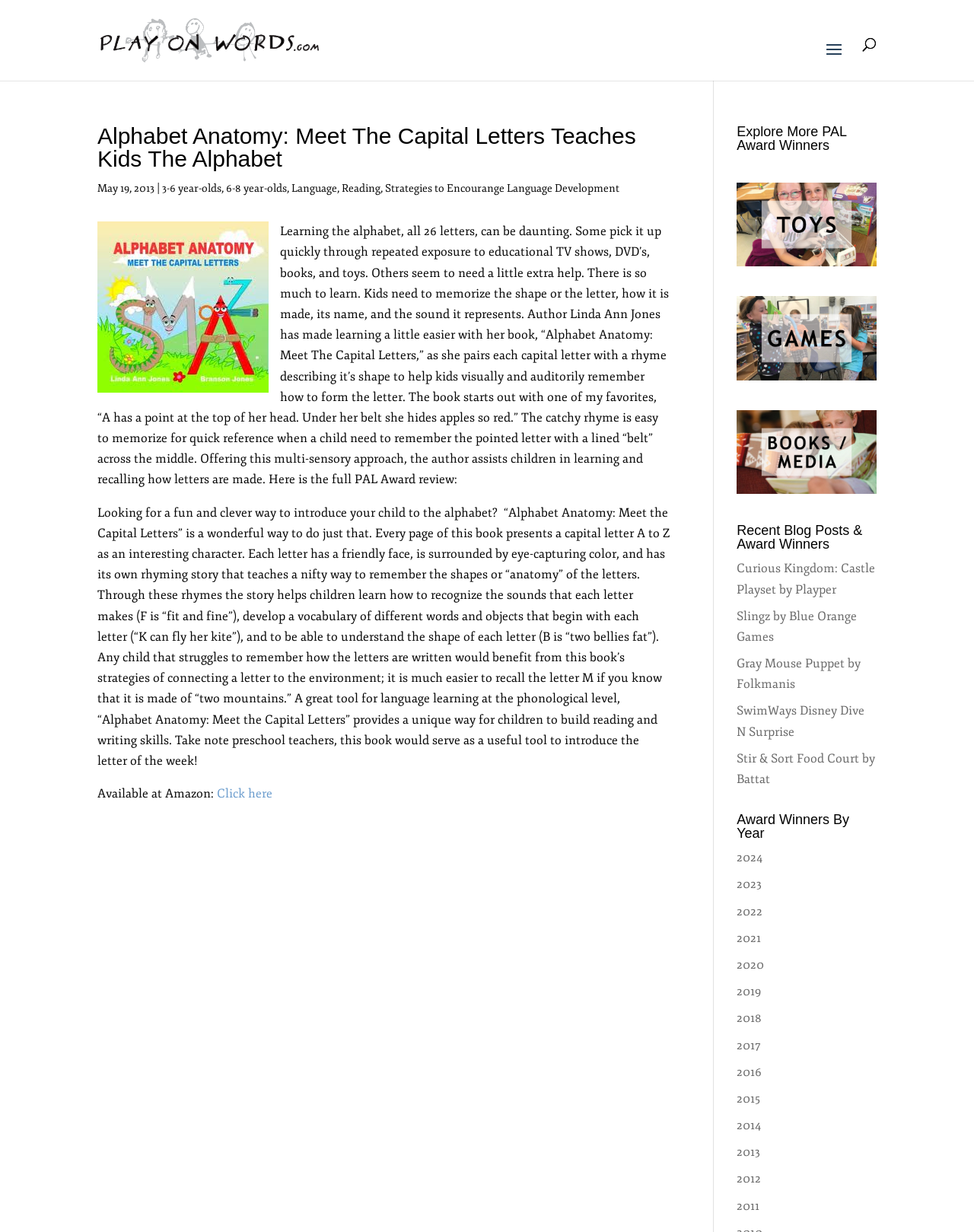Construct a comprehensive caption that outlines the webpage's structure and content.

This webpage is about a book review of "Alphabet Anatomy: Meet The Capital Letters" by Linda Ann Jones, which teaches kids the alphabet. At the top, there is a link to "Play on Words" with an accompanying image. Below that, there is a search bar and an article section. The article section has a heading with the title of the book review, followed by the date "May 19, 2013" and some categorization links for age groups and topics.

The main content of the article is divided into two paragraphs. The first paragraph explains the challenges of learning the alphabet and how the book helps kids memorize the shape and sound of each letter through rhymes. The second paragraph provides more details about the book's approach, using examples of how each letter is presented as a character with a friendly face and a rhyming story.

Below the article, there is a section with a link to purchase the book on Amazon. On the right side of the page, there are several sections. The first section has a heading "Explore More PAL Award Winners" with links to toys, games, and books award winners, each accompanied by an image. The second section has a heading "Recent Blog Posts & Award Winners" with links to various award-winning products. The third section has a heading "Award Winners By Year" with links to award winners from 2011 to 2024.